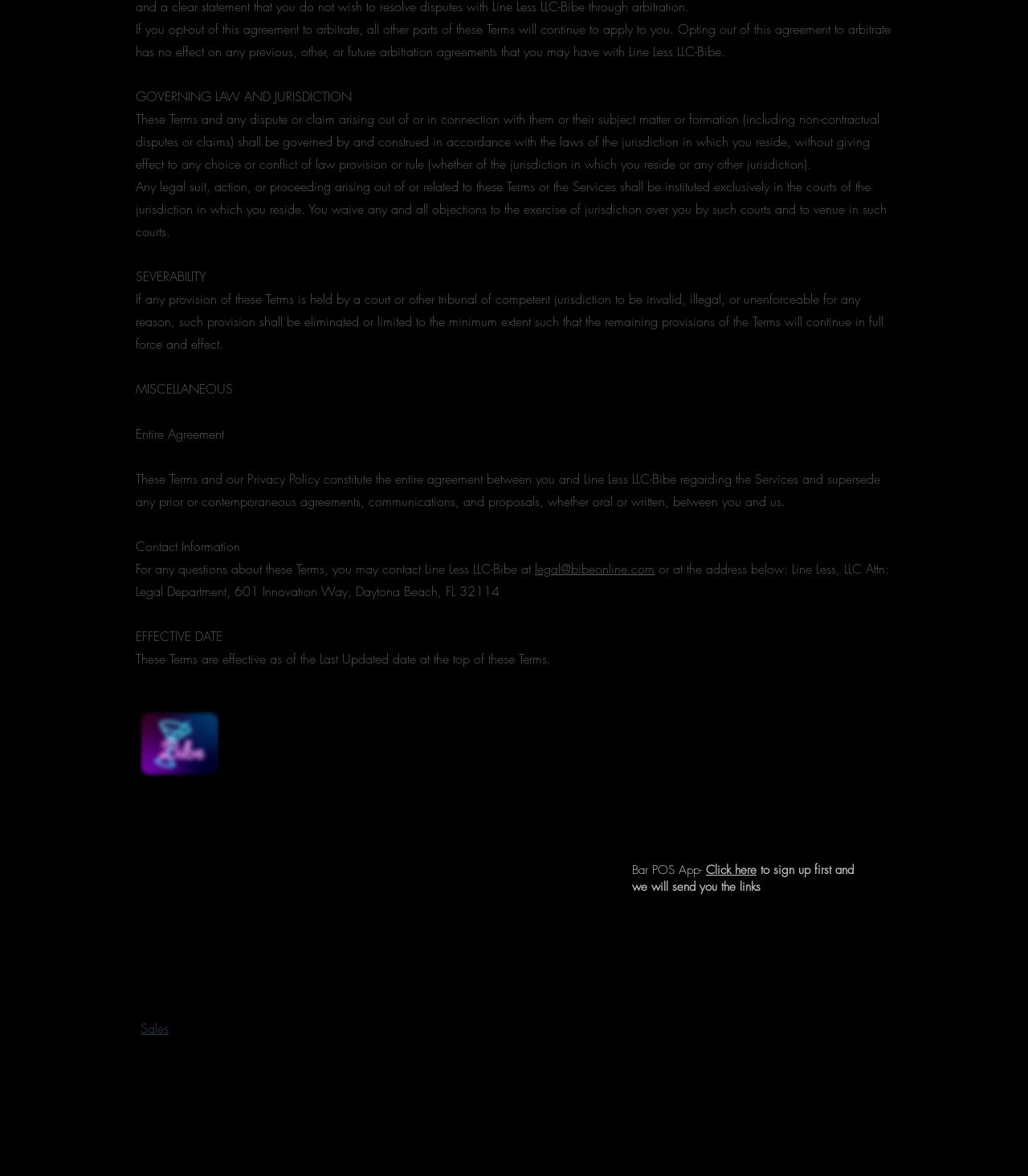Utilize the details in the image to give a detailed response to the question: What is the effective date of these Terms?

According to the StaticText element with the text 'These Terms are effective as of the Last Updated date at the top of these Terms.' at coordinates [0.132, 0.552, 0.536, 0.567], the effective date of these Terms is the Last Updated date at the top of these Terms.